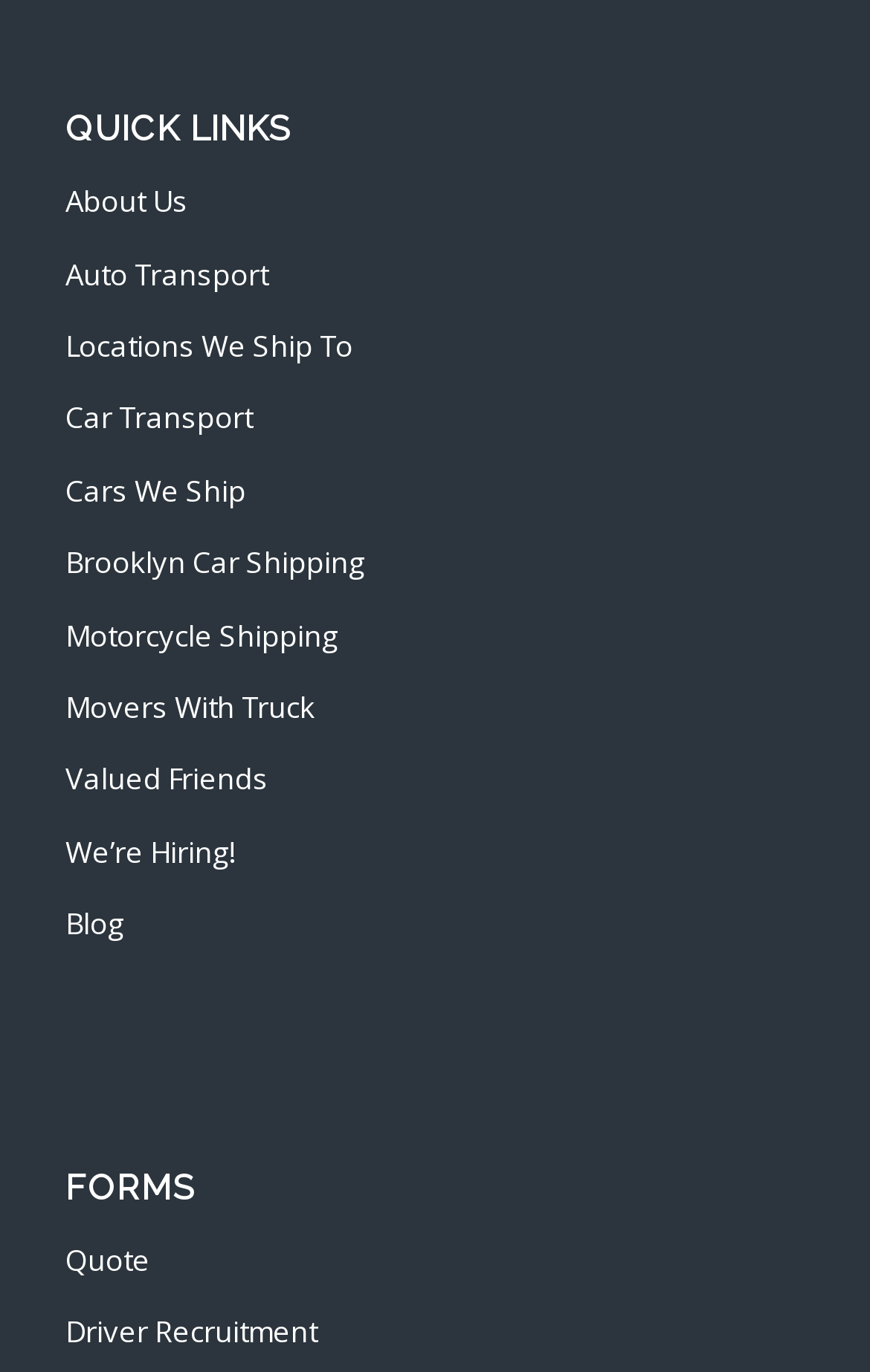Can you show the bounding box coordinates of the region to click on to complete the task described in the instruction: "get a Quote"?

[0.075, 0.893, 0.925, 0.946]